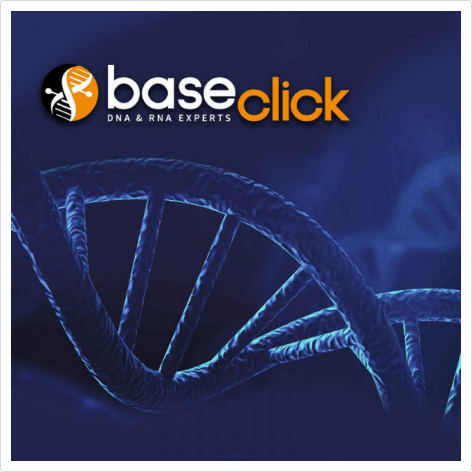Offer a detailed explanation of the image's components.

The image showcases the logo of "baseclick," a company recognized as experts in DNA and RNA technologies. The backdrop features an artistic representation of a DNA double helix, rendered in shades of blue, which emphasizes the company's focus on molecular biology and genetic research. The logo includes the name "baseclick" in a modern font, with "base" in white and "click" in a bold orange hue, symbolizing innovation in nucleic acid detection and cell proliferation assays. This visual identity reflects the company's commitment to providing advanced solutions in molecular and cell biology.